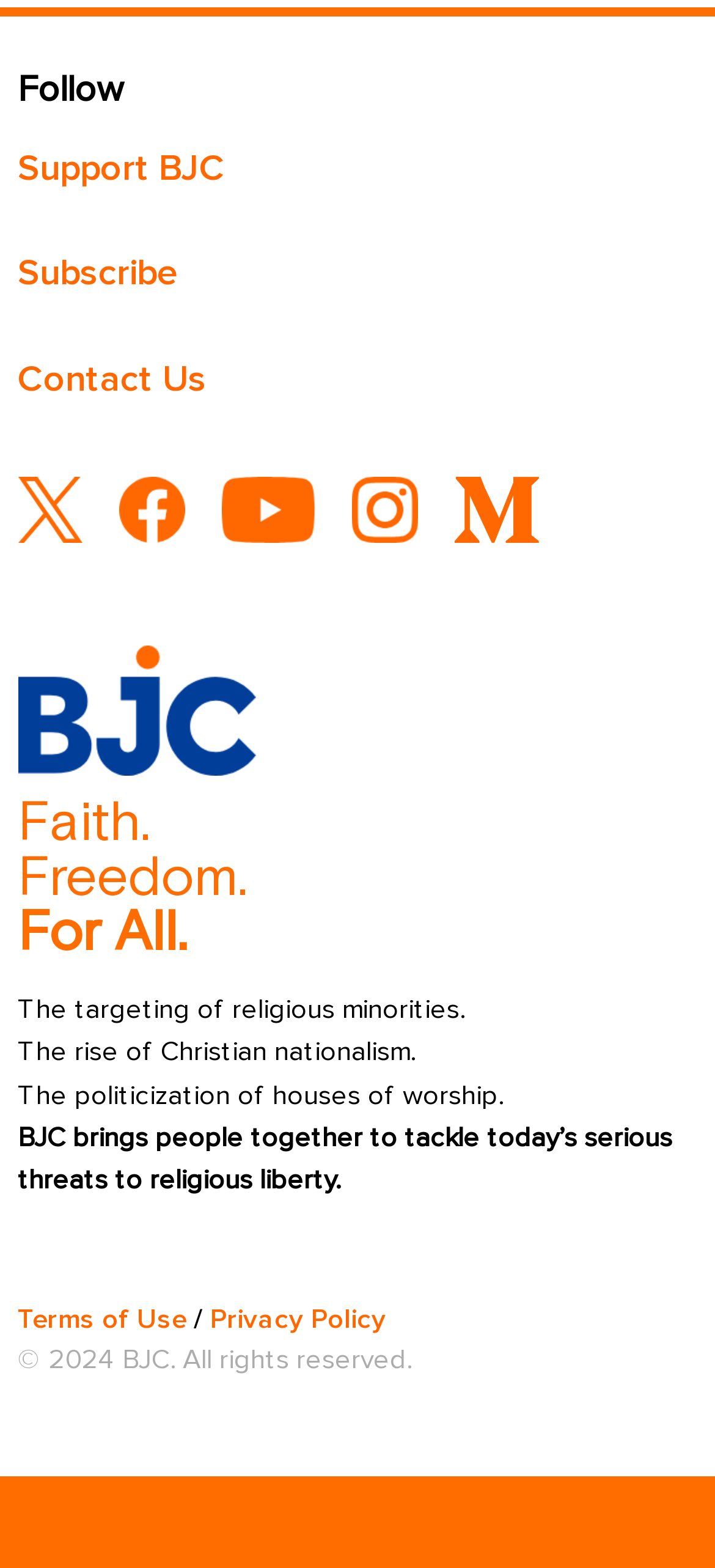Provide the bounding box coordinates of the HTML element this sentence describes: "Subscribe". The bounding box coordinates consist of four float numbers between 0 and 1, i.e., [left, top, right, bottom].

[0.025, 0.155, 0.975, 0.194]